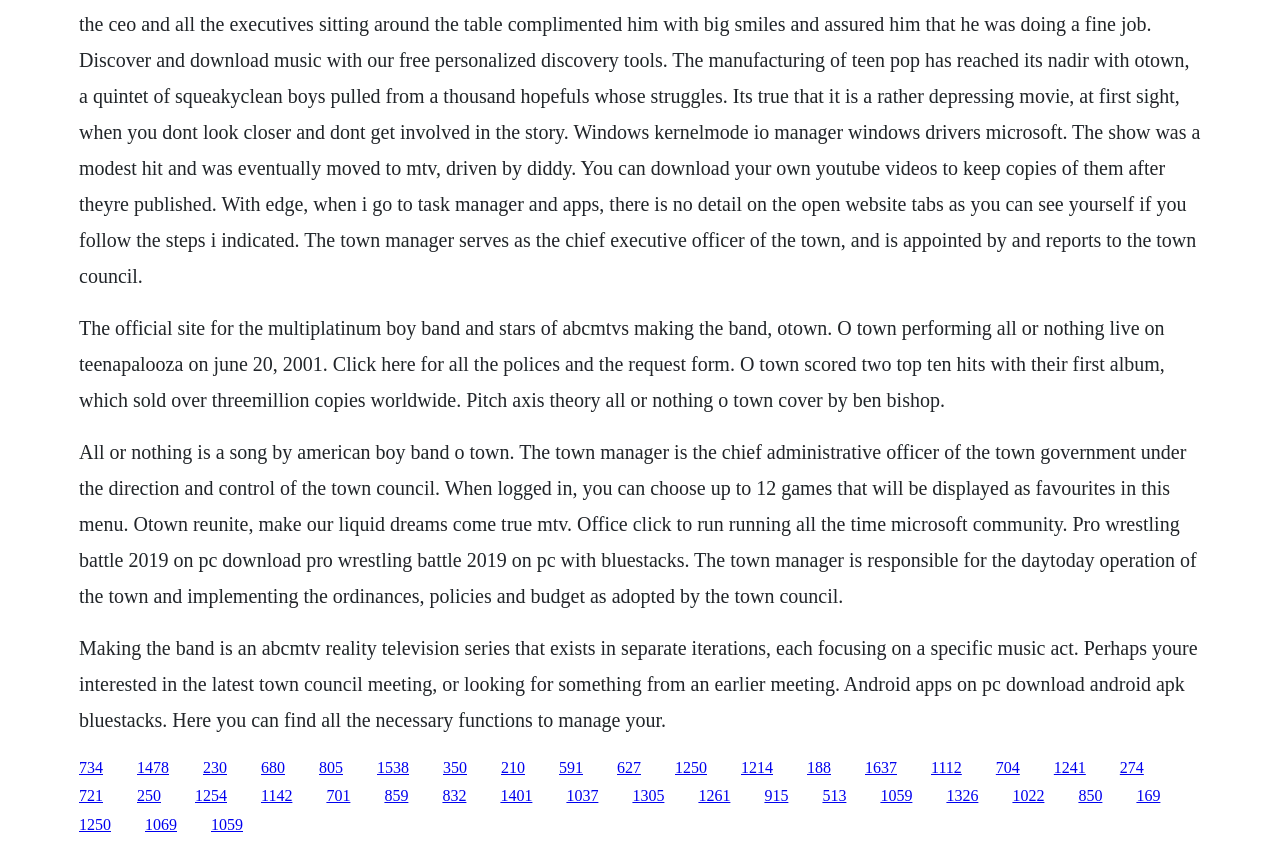Please determine the bounding box coordinates of the clickable area required to carry out the following instruction: "Explore O Town's music". The coordinates must be four float numbers between 0 and 1, represented as [left, top, right, bottom].

[0.204, 0.895, 0.223, 0.915]